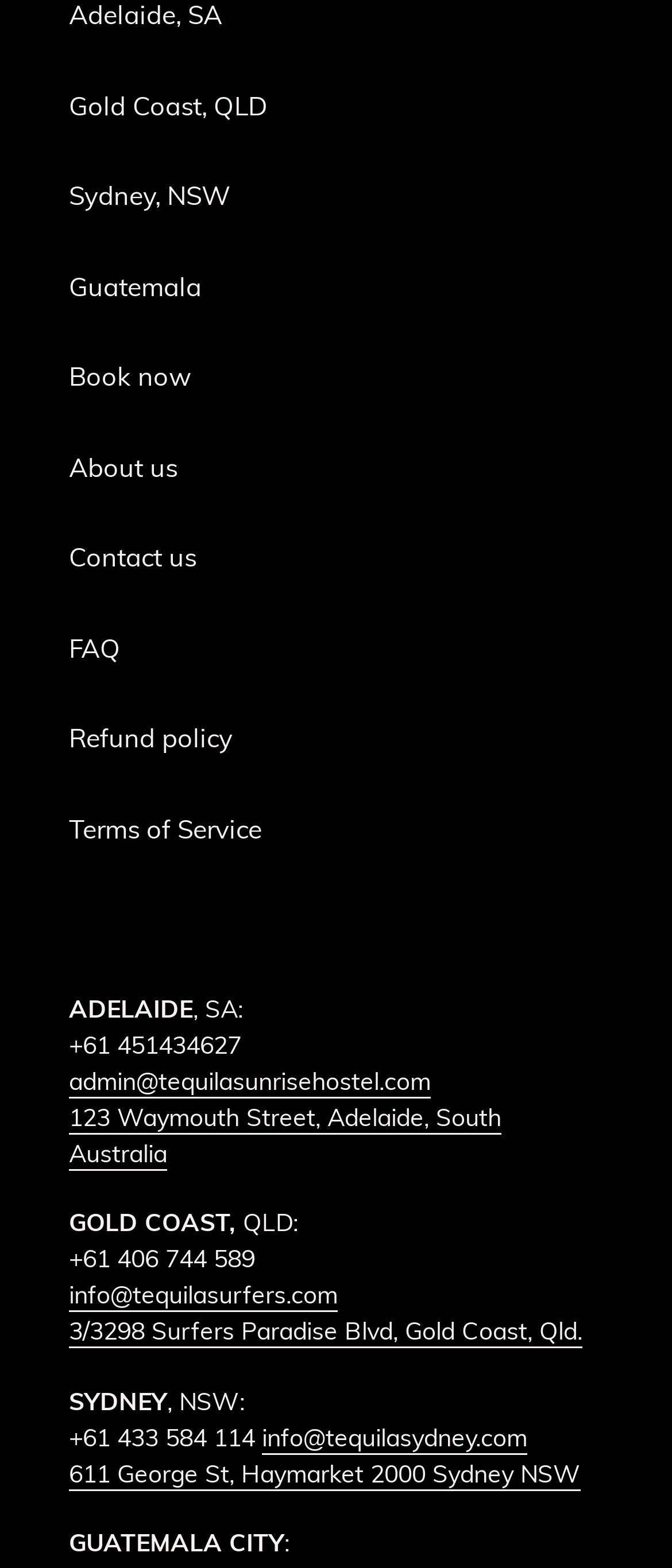Locate the bounding box coordinates of the element to click to perform the following action: 'click the 'Ancient Greek Bronze Medical Cup' link'. The coordinates should be given as four float values between 0 and 1, in the form of [left, top, right, bottom].

None